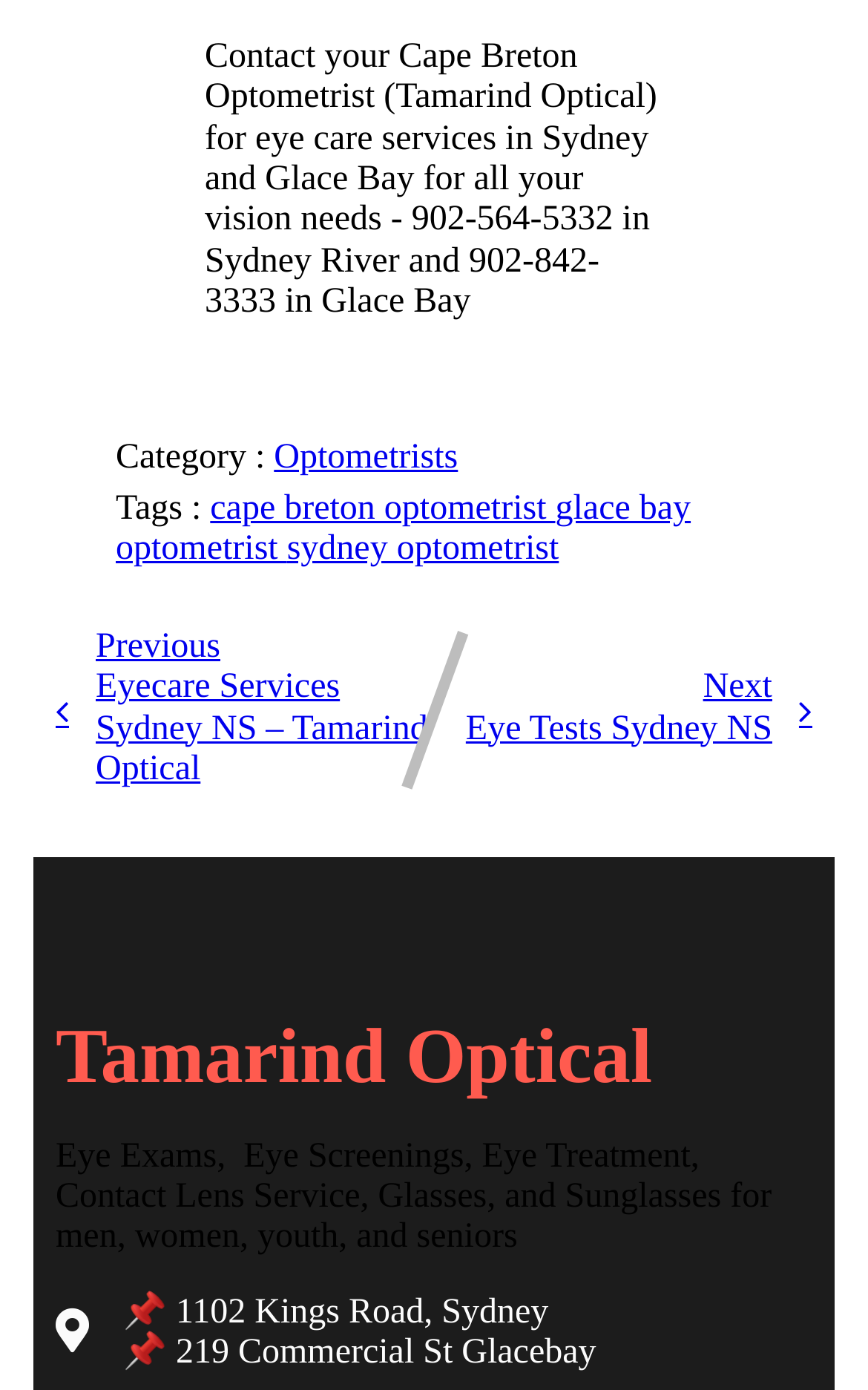Refer to the screenshot and answer the following question in detail:
What category is Tamarind Optical listed under?

The category under which Tamarind Optical is listed can be found in the link element with the OCR text 'Optometrists'. This element is a child of the StaticText element with the OCR text 'Category :'.